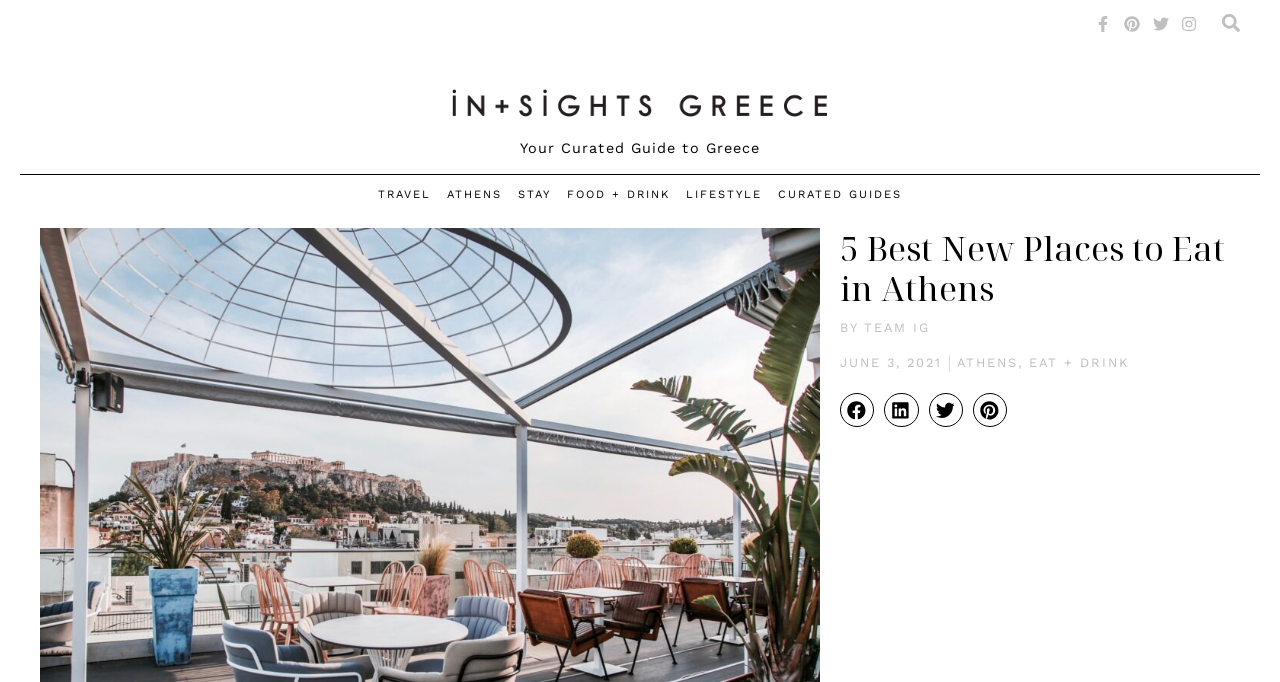Specify the bounding box coordinates of the element's area that should be clicked to execute the given instruction: "Search for something". The coordinates should be four float numbers between 0 and 1, i.e., [left, top, right, bottom].

[0.955, 0.0, 0.969, 0.069]